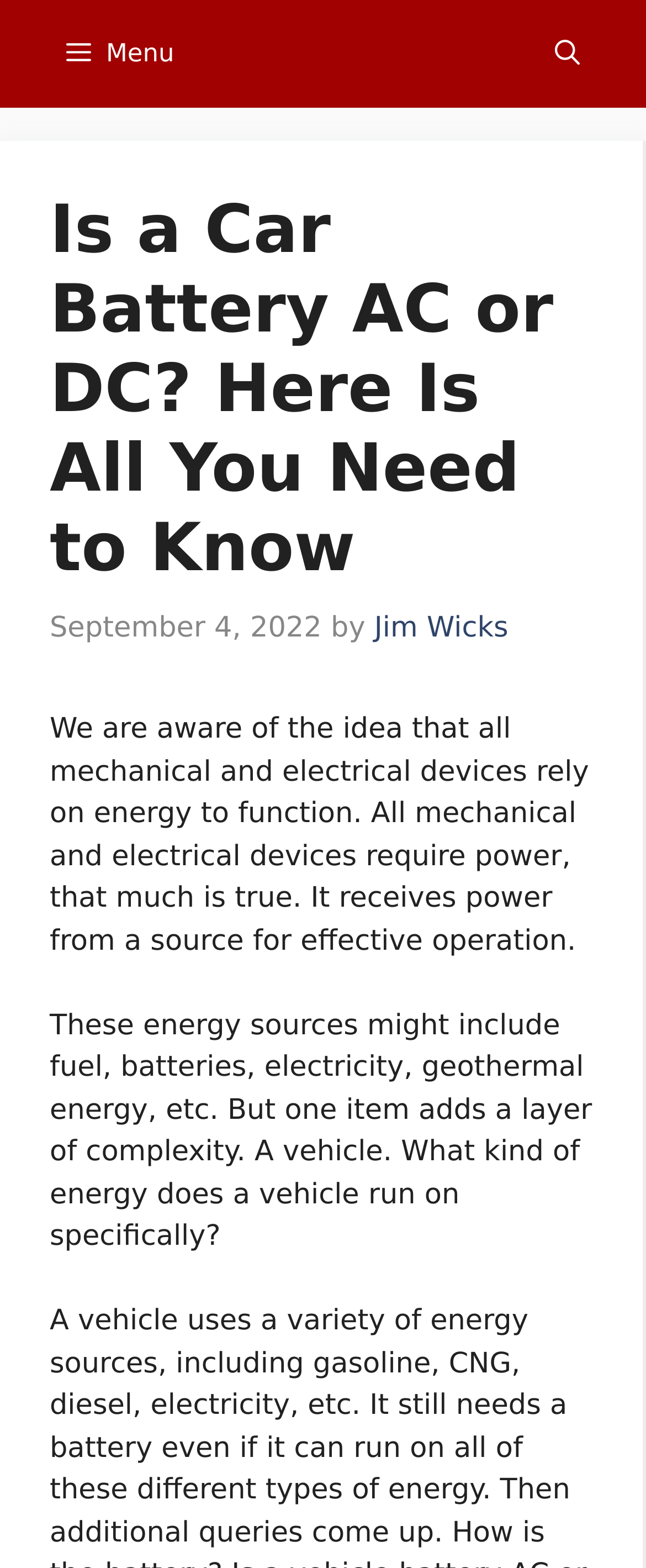What is the main topic of the article?
Give a one-word or short phrase answer based on the image.

Car battery energy